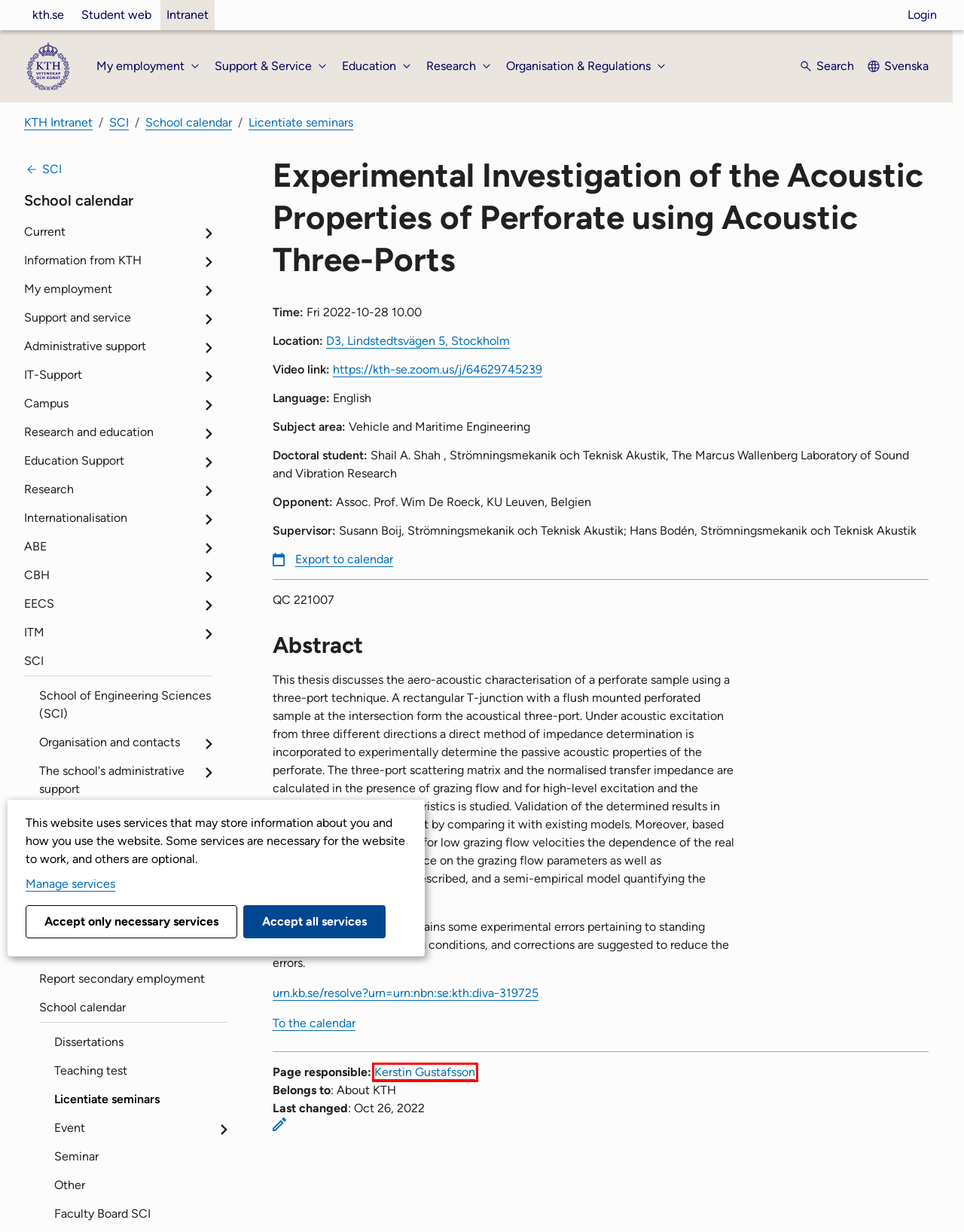You are provided with a screenshot of a webpage containing a red rectangle bounding box. Identify the webpage description that best matches the new webpage after the element in the bounding box is clicked. Here are the potential descriptions:
A. KTH | Kerstin Gustafsson
B. Contact KTH |  KTH
C. KTH Intranet |  KTH Intranet
D. Social - Översikt | KTH
E. Launch Meeting - Zoom
F. KTH | D3
G. AlbaNova |   Staff information
H. KTH - Sweden’s largest technical university |  KTH

A